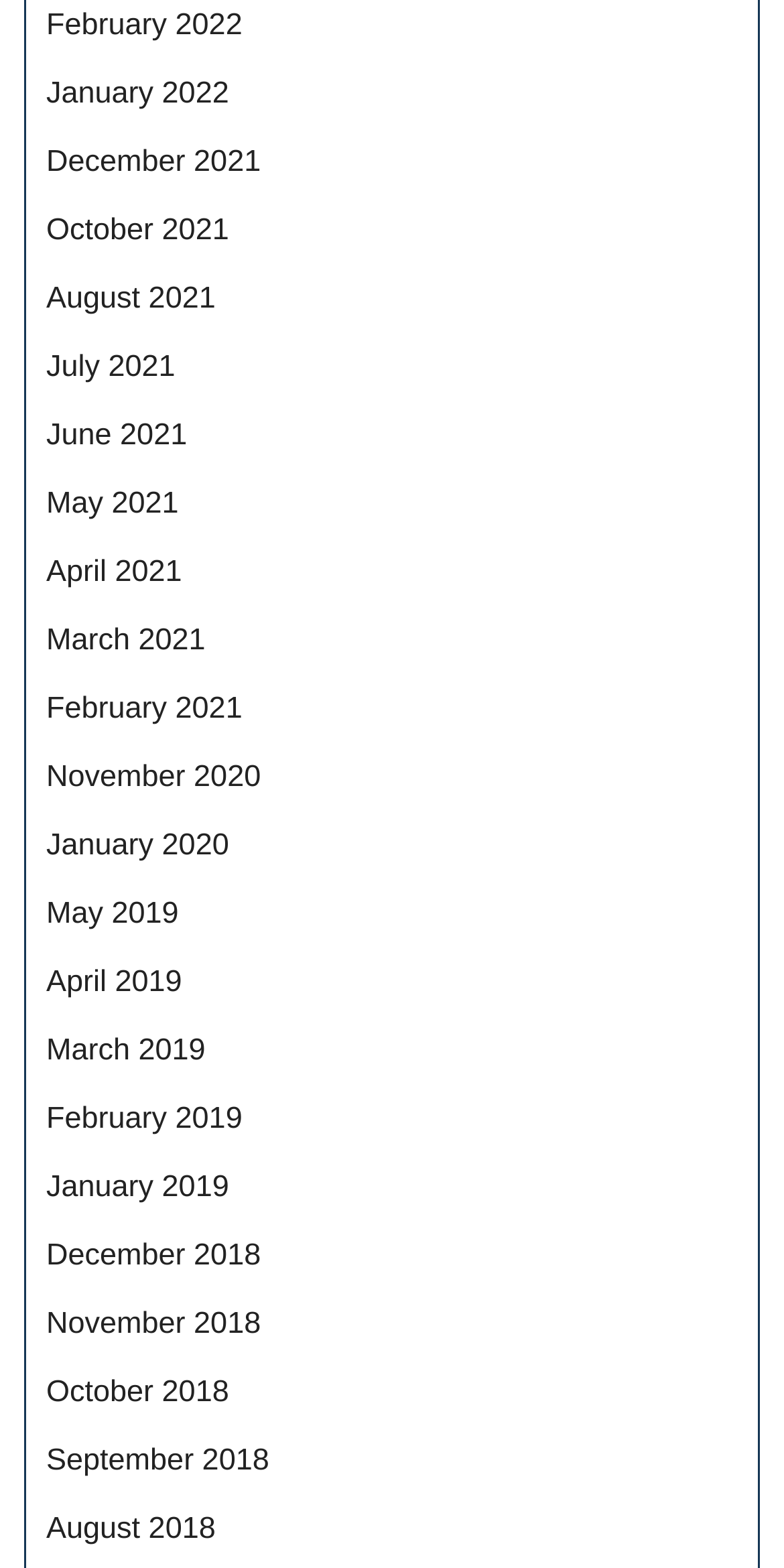Given the webpage screenshot, identify the bounding box of the UI element that matches this description: "March 2021".

[0.059, 0.397, 0.262, 0.419]